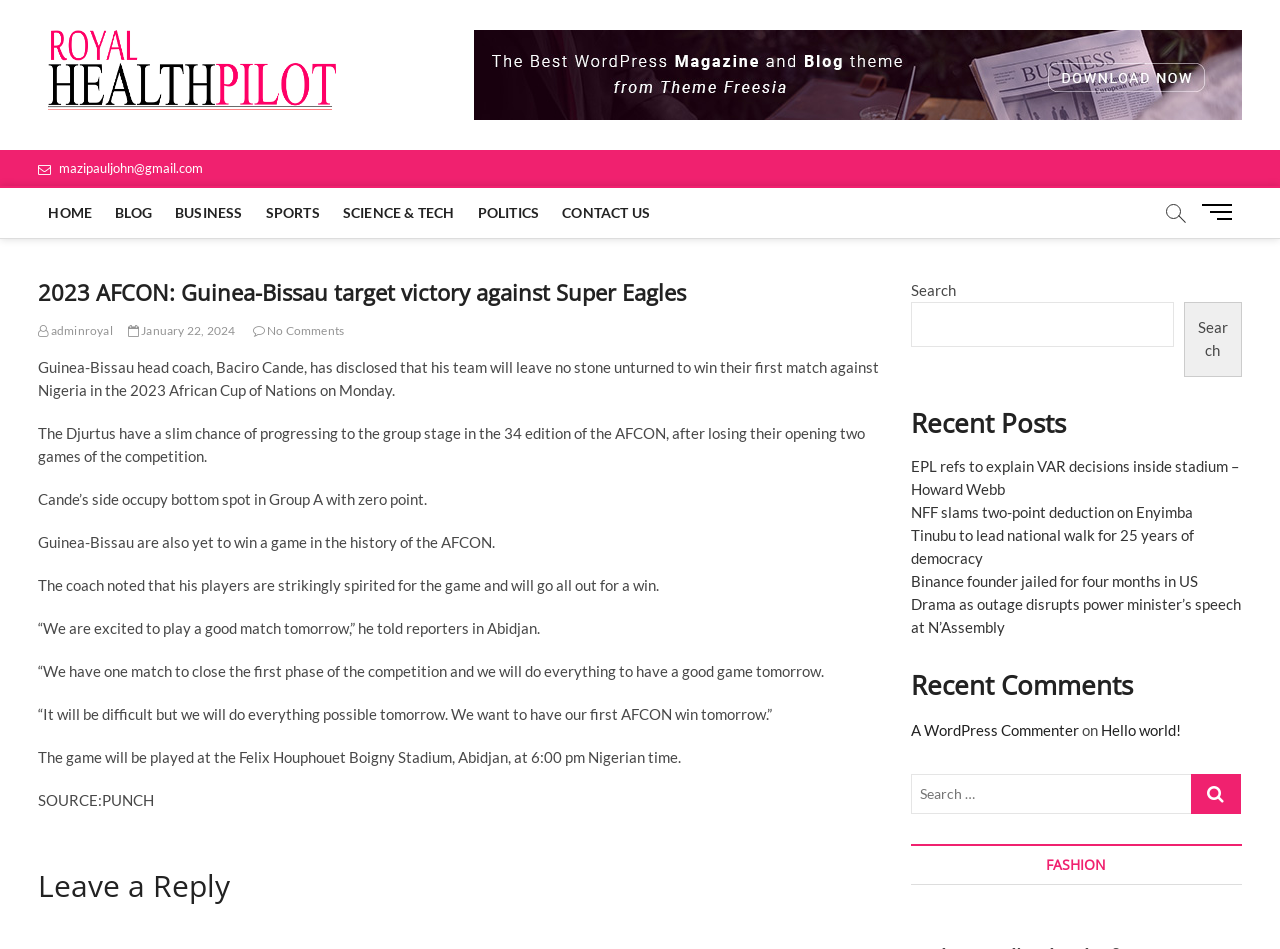Locate the bounding box coordinates of the area where you should click to accomplish the instruction: "Click on the 'CONTACT US' link".

[0.431, 0.198, 0.516, 0.251]